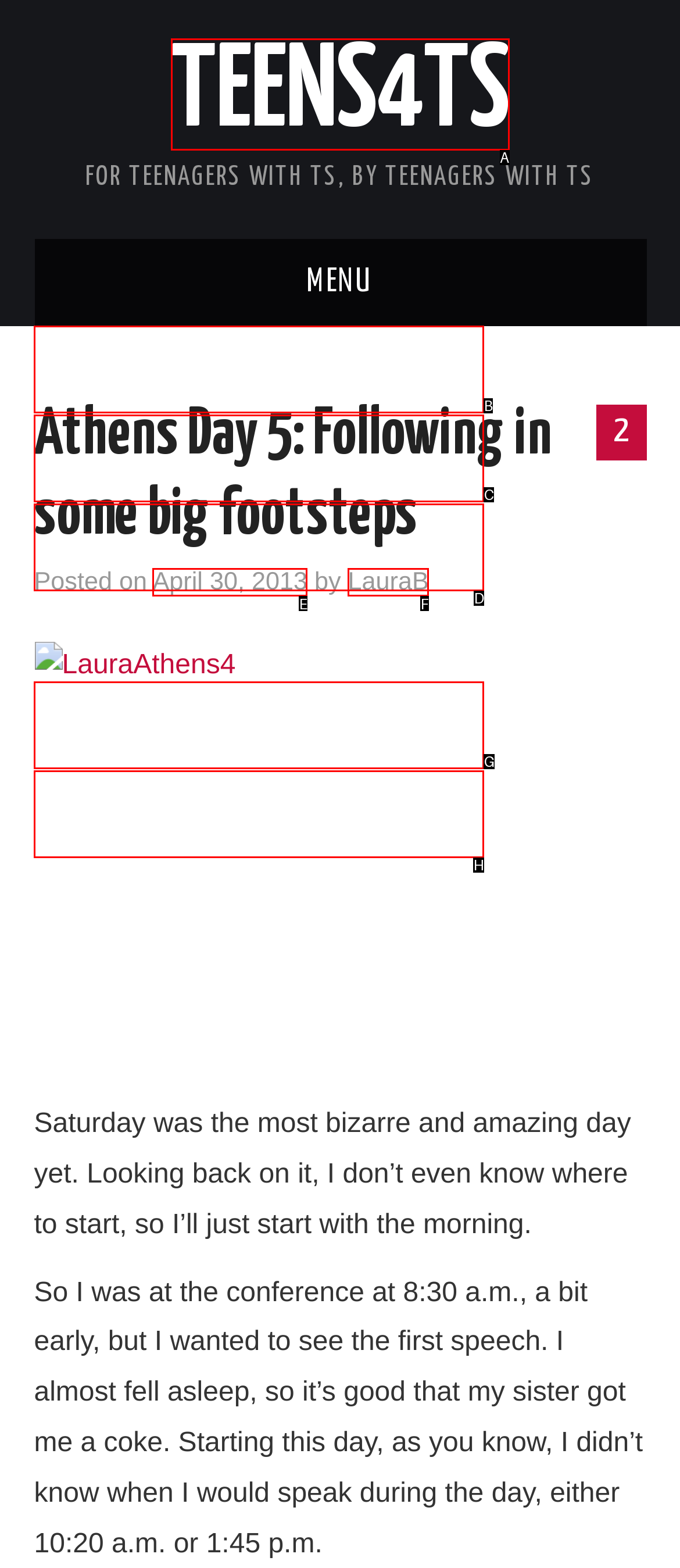Tell me which option best matches the description: Entries feed
Answer with the option's letter from the given choices directly.

None